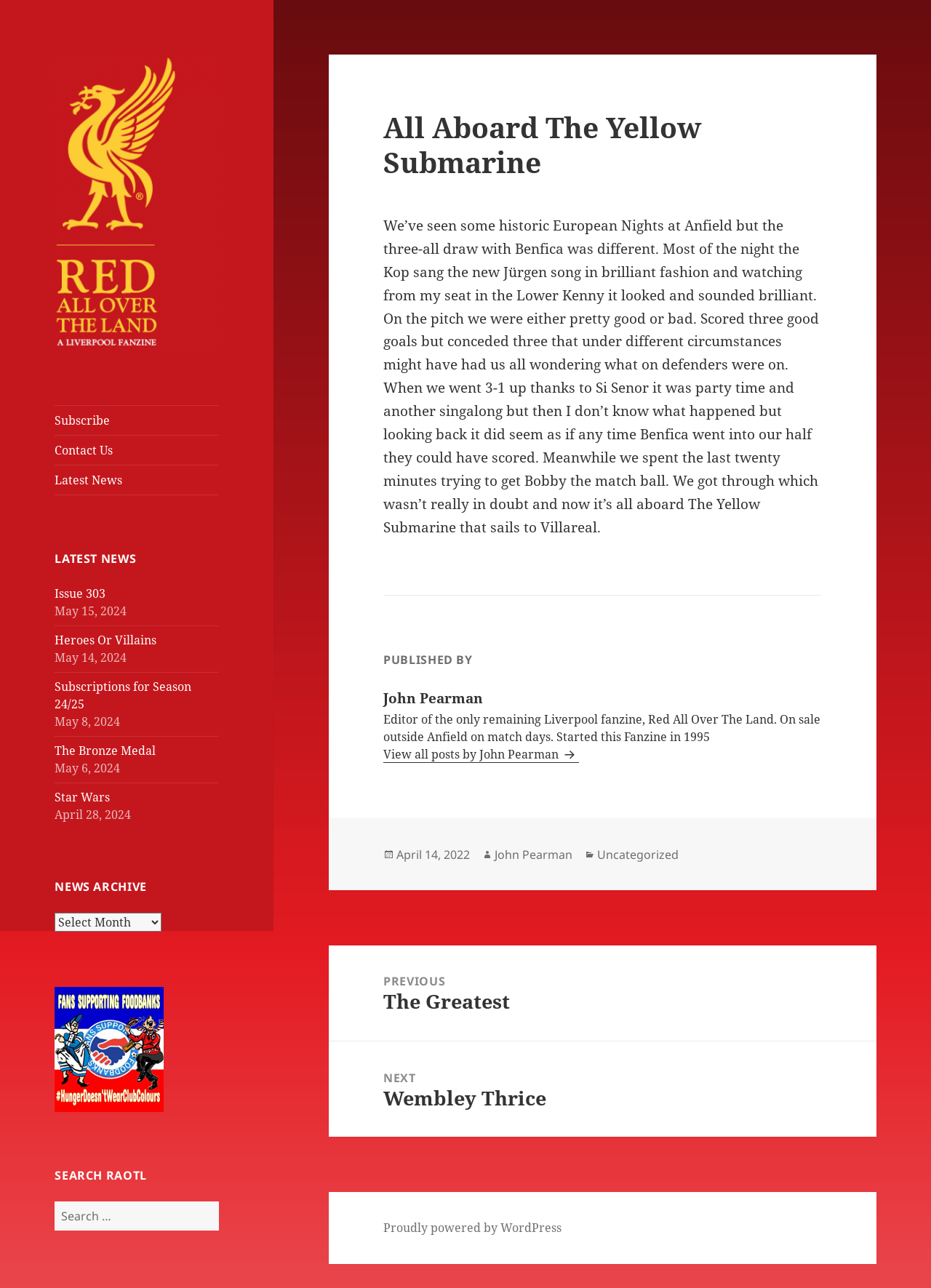What is the name of the Liverpool fanzine?
Use the information from the image to give a detailed answer to the question.

The answer can be found in the top section of the webpage, where it says 'A Liverpool Fanzine' and 'Red All Over The Land' is mentioned as a link.